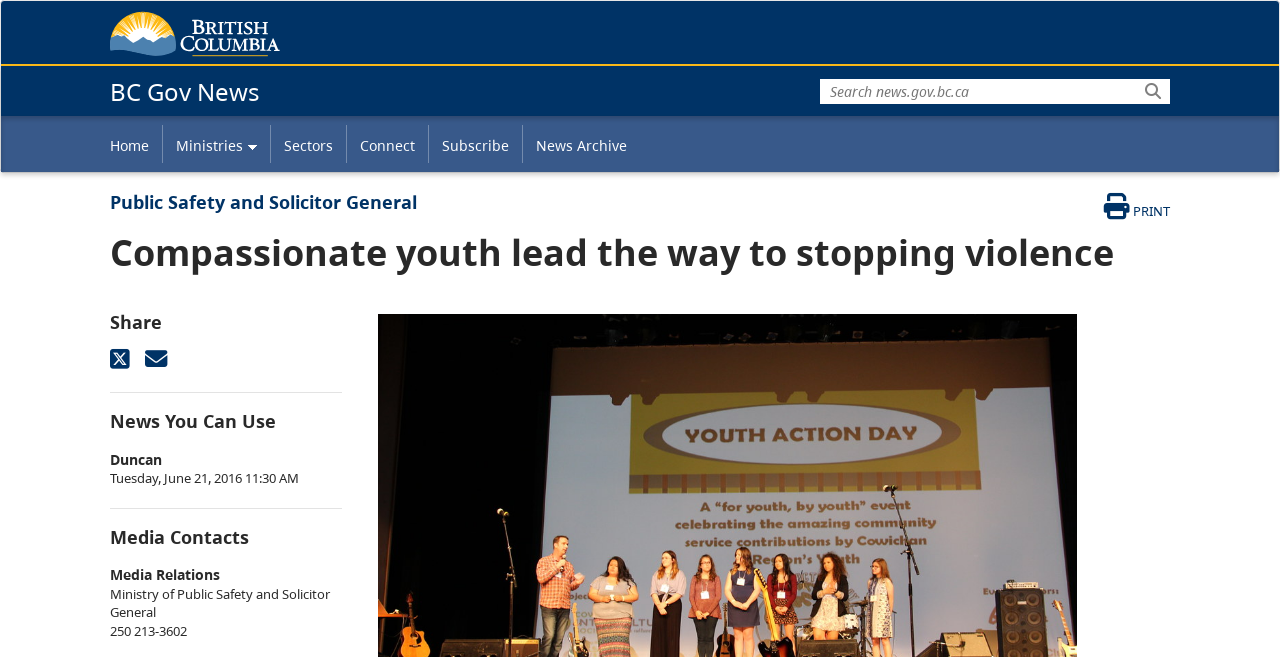What is the purpose of the search box?
Based on the visual, give a brief answer using one word or a short phrase.

To search